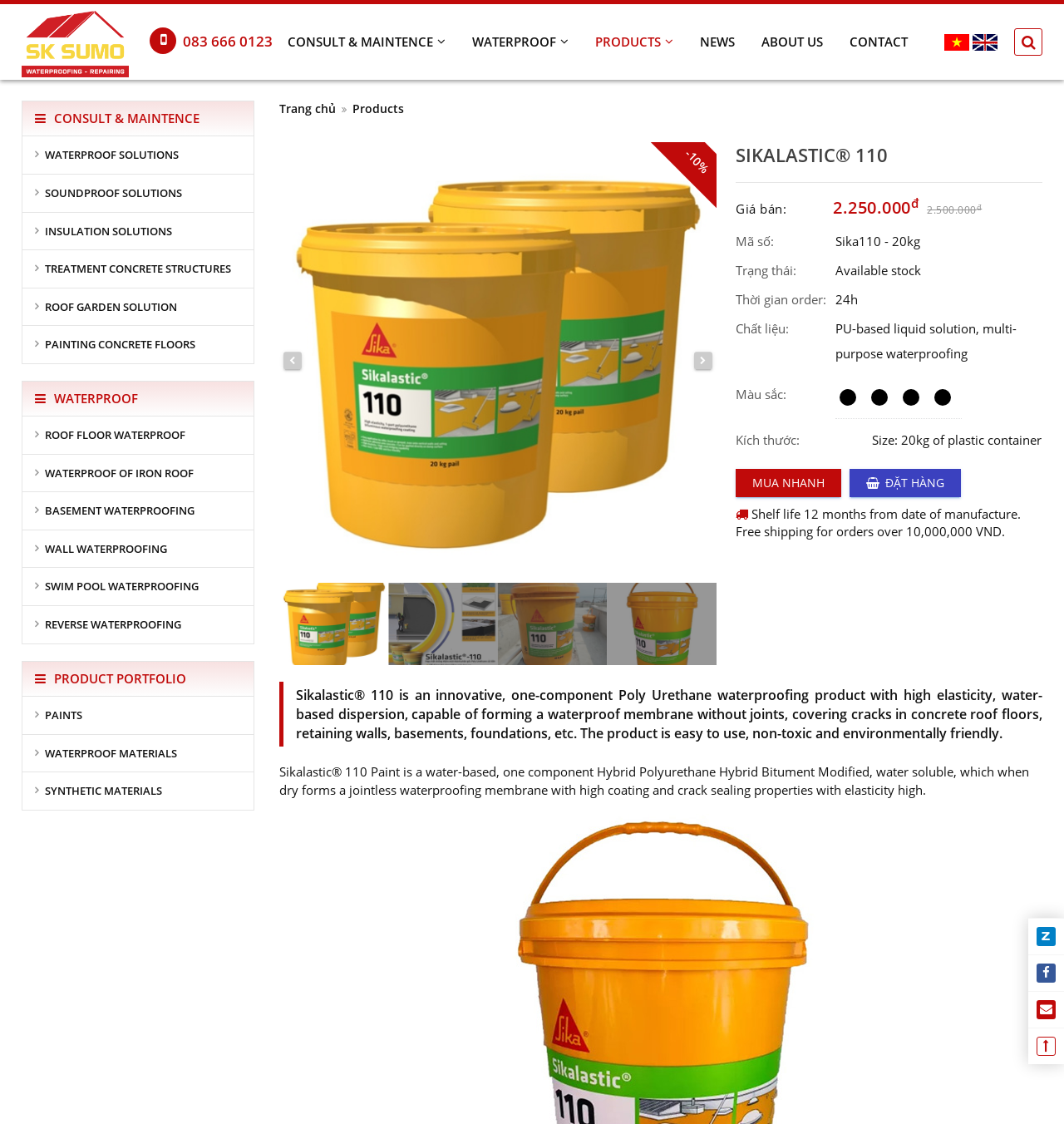What is the purpose of the product?
Provide a comprehensive and detailed answer to the question.

I found the answer by looking at the text 'Sikalastic 110 is an innovative, one-component Poly Urethane waterproofing product...', which suggests that the purpose of the product is for waterproofing.